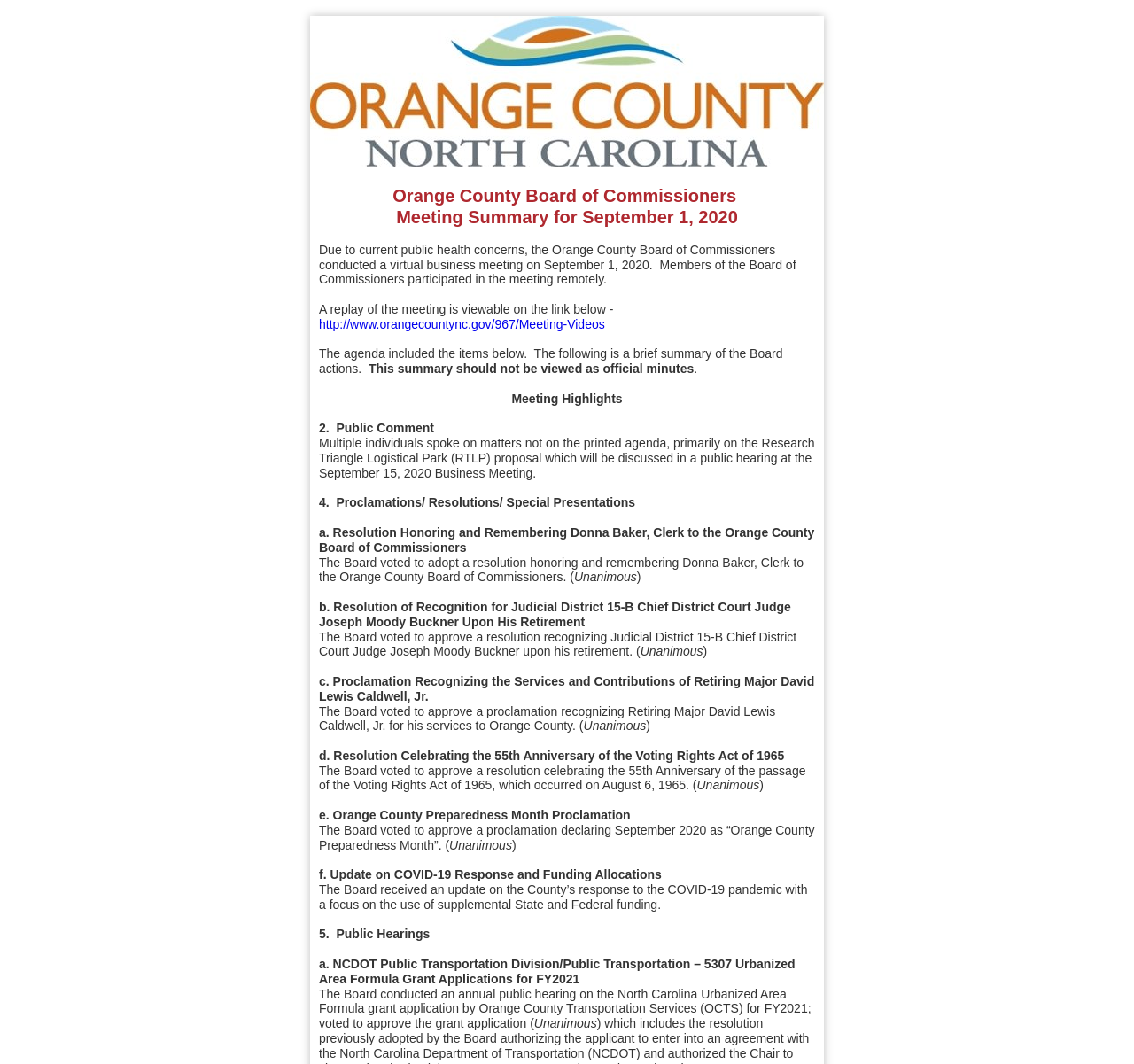What is the date of the meeting?
Provide a fully detailed and comprehensive answer to the question.

The date of the meeting can be found in the heading of the webpage, which states 'Orange County Board of Commissioners Meeting Summary for September 1, 2020'.